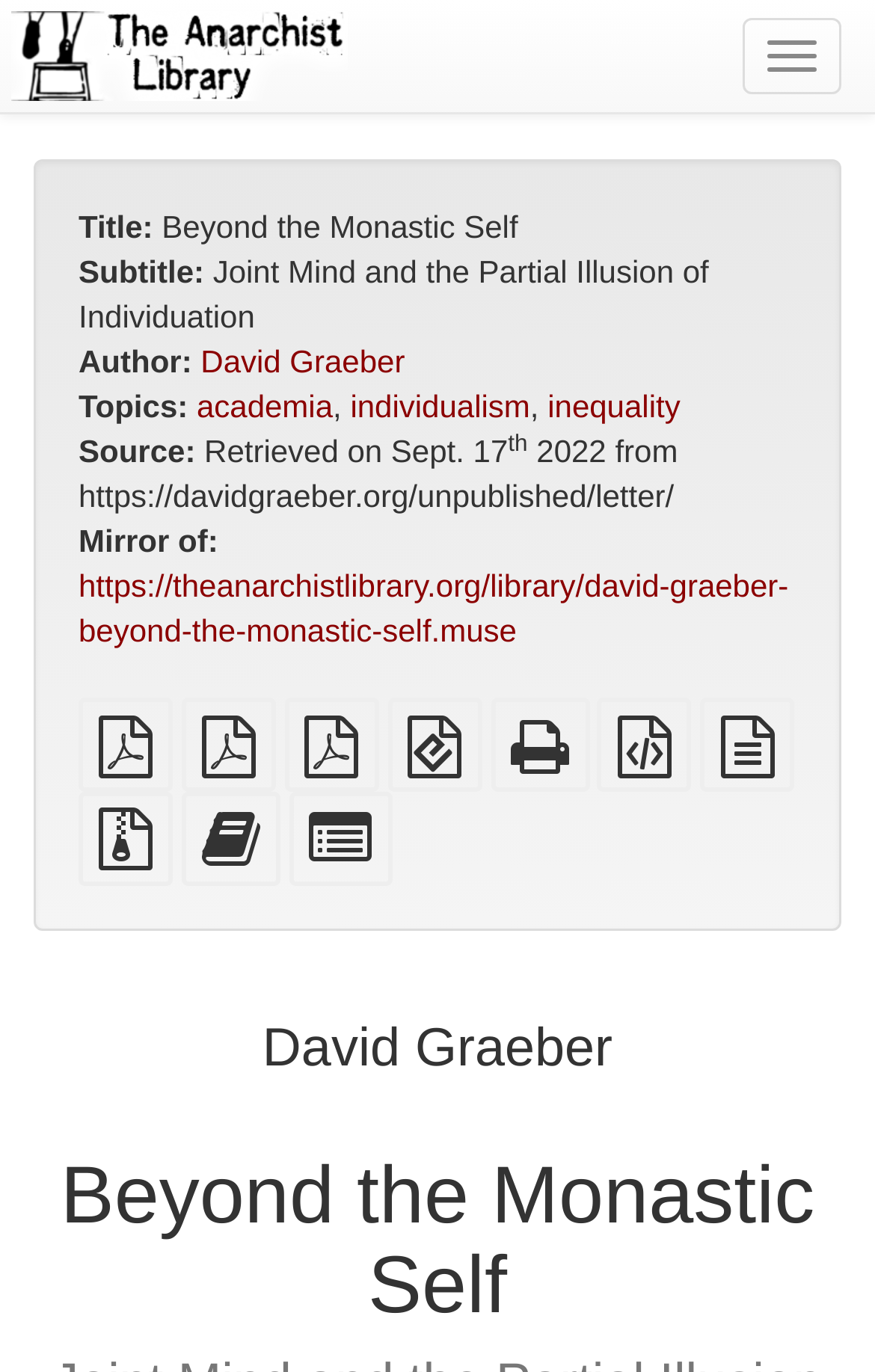Give a complete and precise description of the webpage's appearance.

This webpage is about an article titled "Beyond the Monastic Self" by David Graeber, with a subtitle "Joint Mind and the Partial Illusion of Individuation". The article is hosted on "The Anarchist Library (Mirror)" website. 

At the top left corner, there is a logo of "The Anarchist Library (Mirror)" accompanied by a link to the website. Next to it, there is a button to toggle navigation. 

Below the logo, the title of the article "Beyond the Monastic Self" is displayed prominently, followed by the subtitle. The author's name, David Graeber, is listed below the title, along with topics related to the article, including academia, individualism, and inequality. 

The source of the article is mentioned, stating that it was retrieved on September 17, 2022, from David Graeber's website. A mirror of the original article is provided, along with links to download the article in various formats, such as PDF, EPUB, and HTML. 

There are also links to add the article to a bookbuilder or select individual parts for the bookbuilder. At the bottom of the page, there is a heading with the author's name, David Graeber.